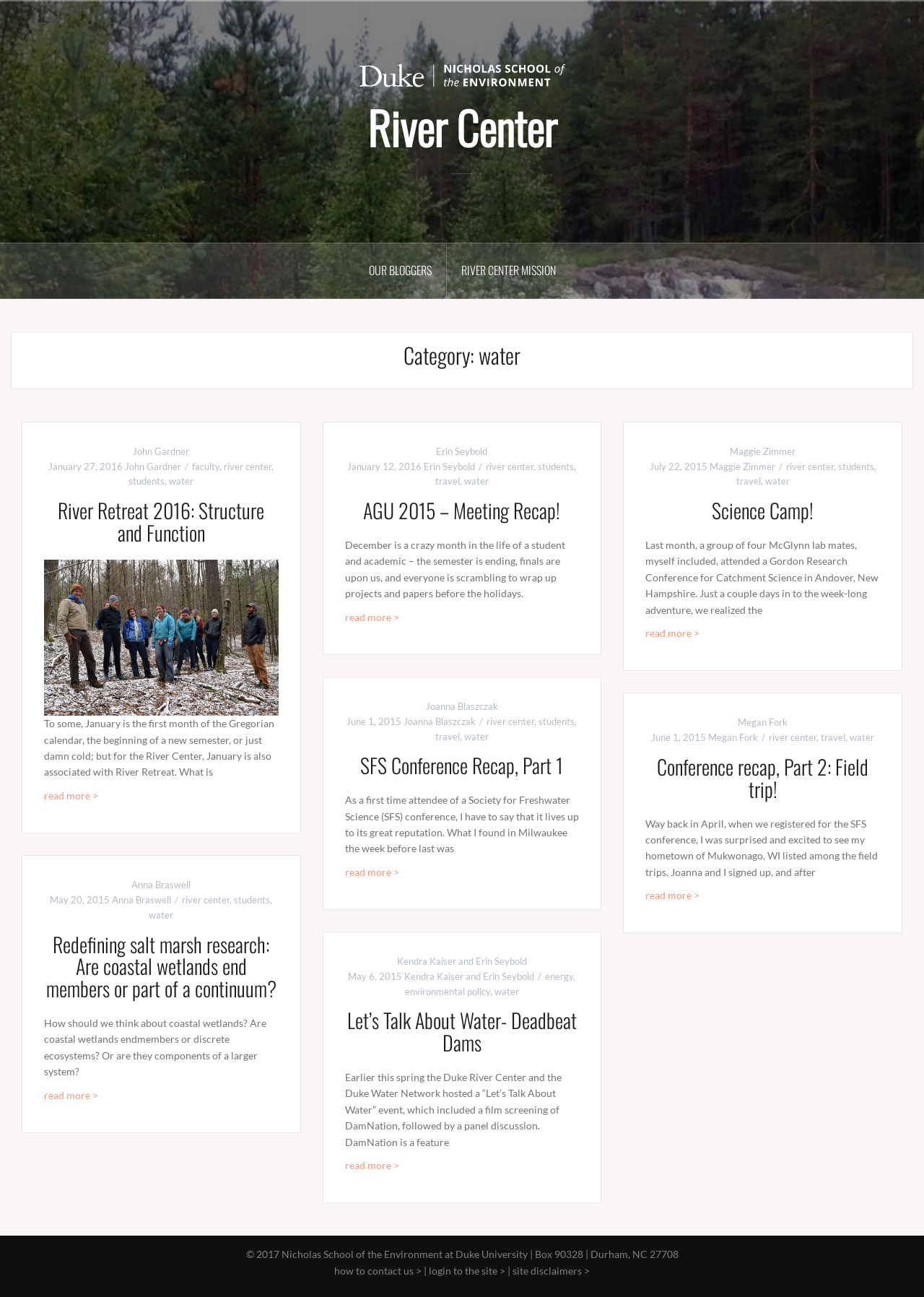Describe every aspect of the webpage in a detailed manner.

The webpage is about the River Center, with a prominent link and image of the River Center at the top. Below this, there are four articles or blog posts, each with a heading, author, date, and a brief summary or excerpt. The articles are arranged in a grid-like structure, with two columns and four rows.

The first article, titled "River Retreat 2016: Structure and Function," is written by John Gardner and dated January 27, 2016. The second article, titled "AGU 2015 – Meeting Recap!", is written by Erin Seybold and dated January 12, 2016. The third article, titled "Science Camp!", is written by Maggie Zimmer and dated July 22, 2015. The fourth article, titled "SFS Conference Recap, Part 1", is written by Joanna Blaszczak and dated June 1, 2015.

Each article has a heading, followed by the author's name, date, and a brief summary or excerpt. The summaries are several sentences long and provide an overview of the article's content. There are also links to read more of each article.

At the bottom of the page, there is another article, titled "River Center Mission", which is not fully visible but appears to be a separate section or category of content.

Overall, the webpage appears to be a blog or news section of the River Center's website, featuring articles and updates from the center's staff and students.